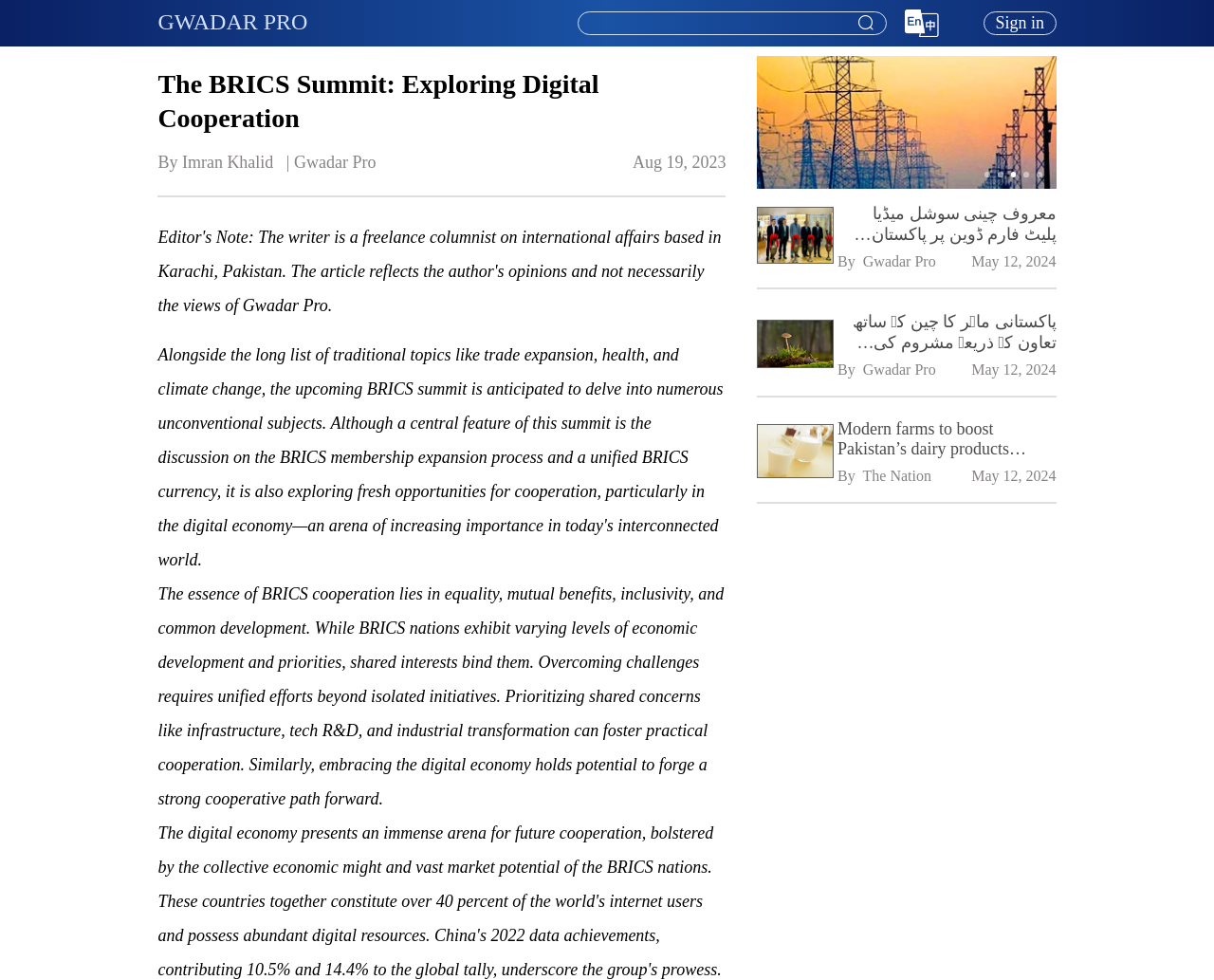Can you extract the primary headline text from the webpage?

The BRICS Summit: Exploring Digital Cooperation